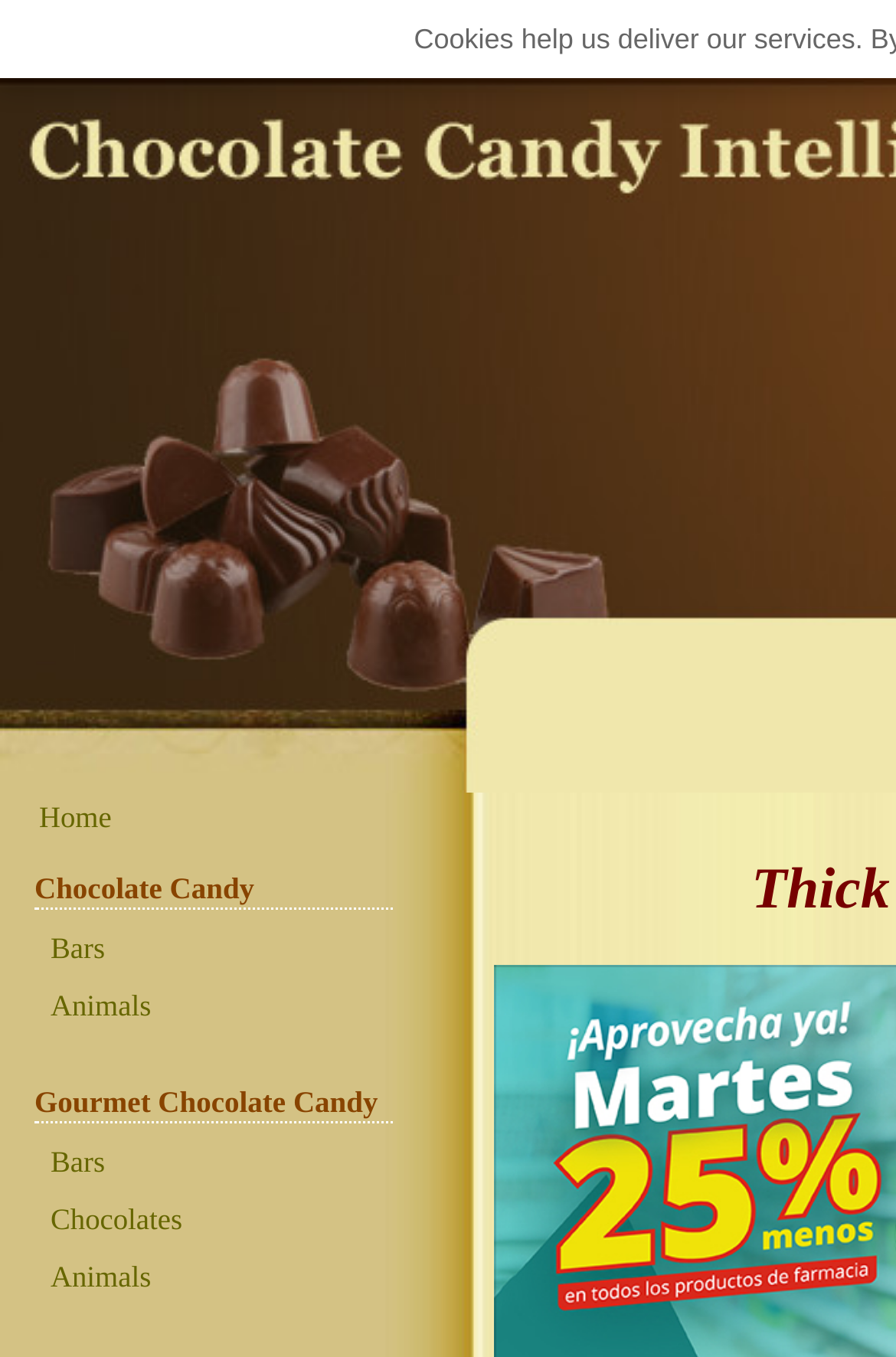Based on the image, give a detailed response to the question: What type of chocolate is featured?

Based on the webpage structure, I can see that there are multiple links and headings related to chocolate. The heading 'Chocolate Candy' and the links 'Bars', 'Chocolates', and 'Animals' suggest that the webpage is about different types of chocolate products. Since the meta description mentions 'thick milk chocolate with peanuts and raisins', I can infer that the type of chocolate featured on this webpage is milk chocolate.